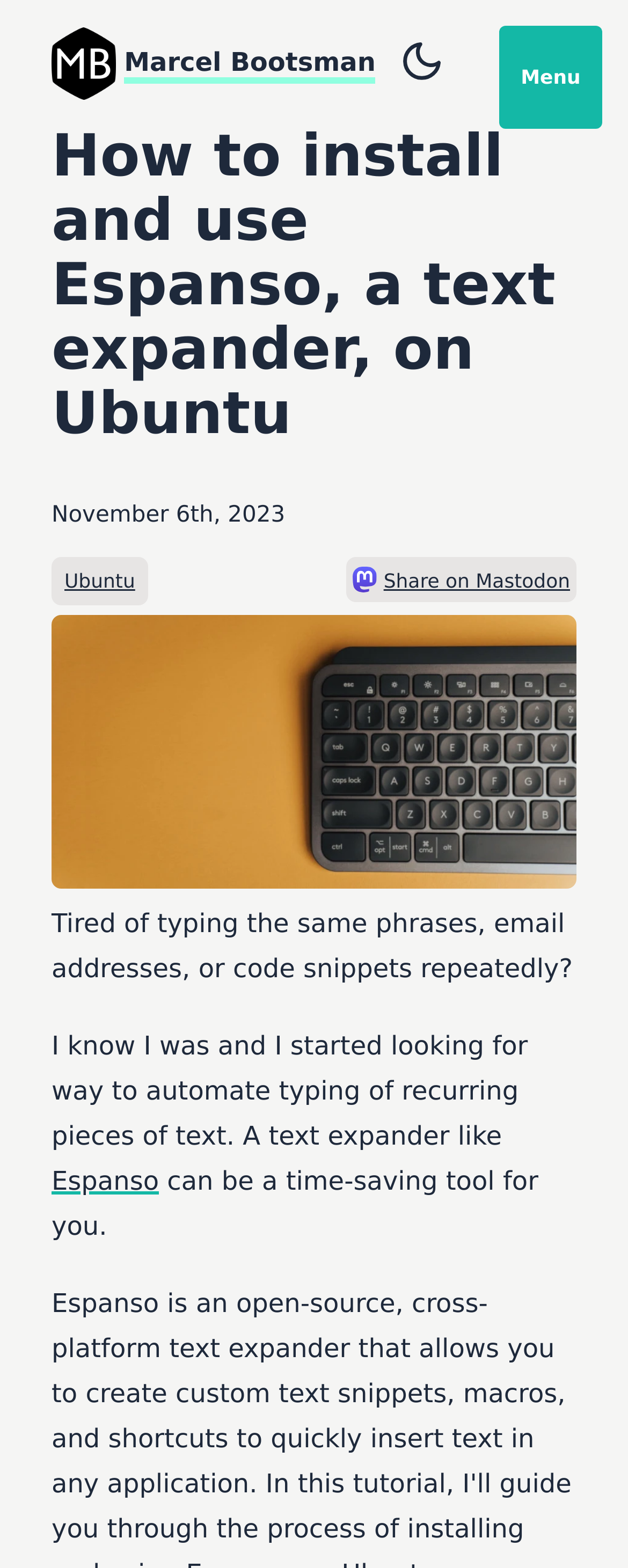Give a detailed account of the webpage.

The webpage is about installing and using Espanso, a text expander, on Ubuntu. At the top left, there is a logo of "marcelbootsman" with a link to it, accompanied by the text "Marcel Bootsman". To the right of the logo, there is a button to toggle the dark/light theme, and further to the right, an "Open navigation" button with a "Menu" label.

Below the top section, there is a heading that reads "How to install and use Espanso, a text expander, on Ubuntu". The date "November 6th, 2023" is displayed below the heading. A link to "Ubuntu" is situated to the right of the date.

On the same horizontal level as the date and the Ubuntu link, there is a Mastodon logo with a link to share the content on Mastodon. Below this section, there is an image of a keyboard on a yellow-ish background, which spans almost the entire width of the page.

Below the image, there is a paragraph of text that starts with "Tired of typing the same phrases, email addresses, or code snippets repeatedly?" and continues to explain the benefits of using a text expander like Espanso. The text is divided into three sections, with a link to "Espanso" in the middle section.